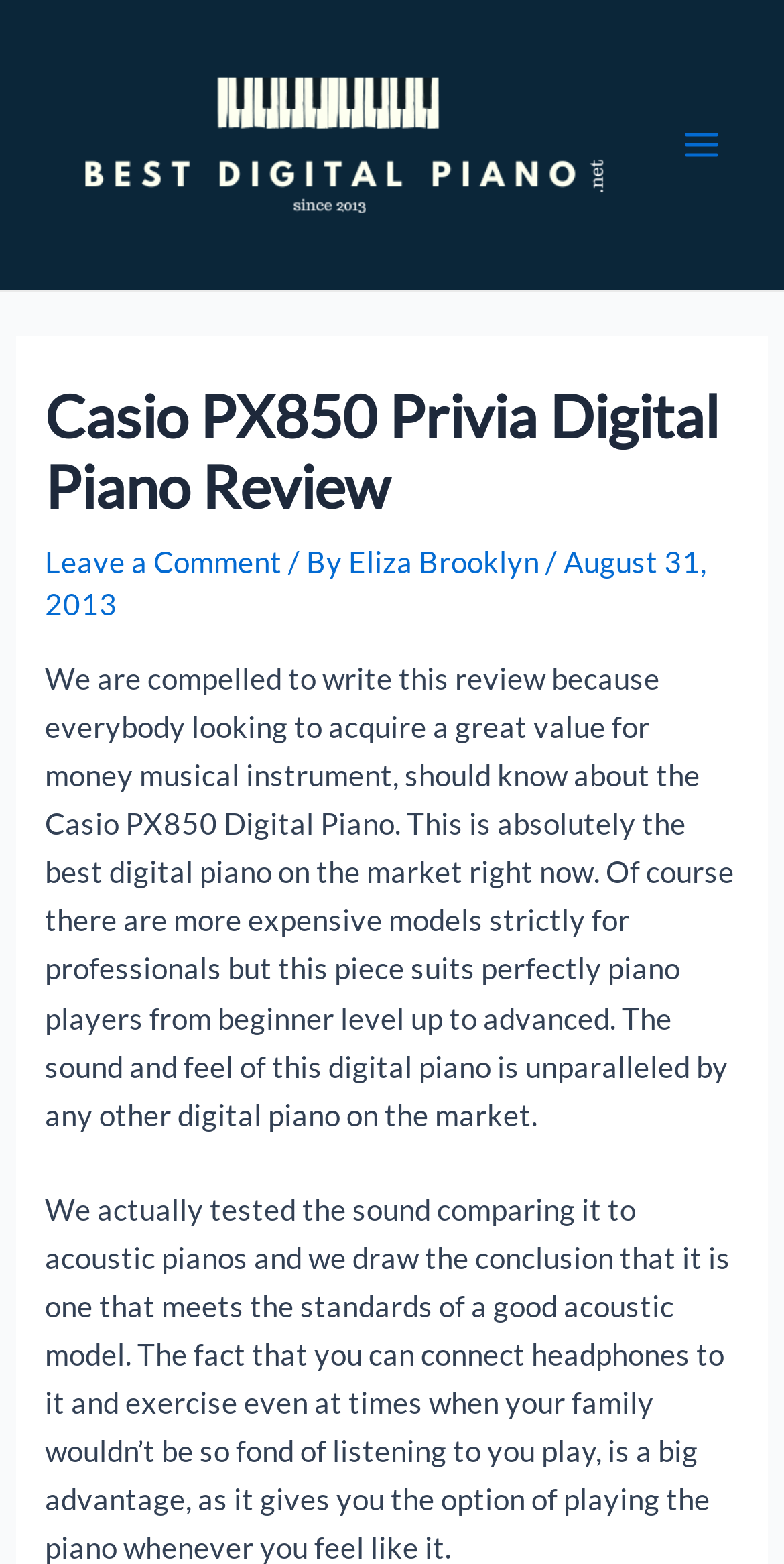What is the target audience for this digital piano?
Refer to the image and give a detailed answer to the query.

The target audience for this digital piano can be inferred from the text which states that 'this piece suits perfectly piano players from beginner level up to advanced'.